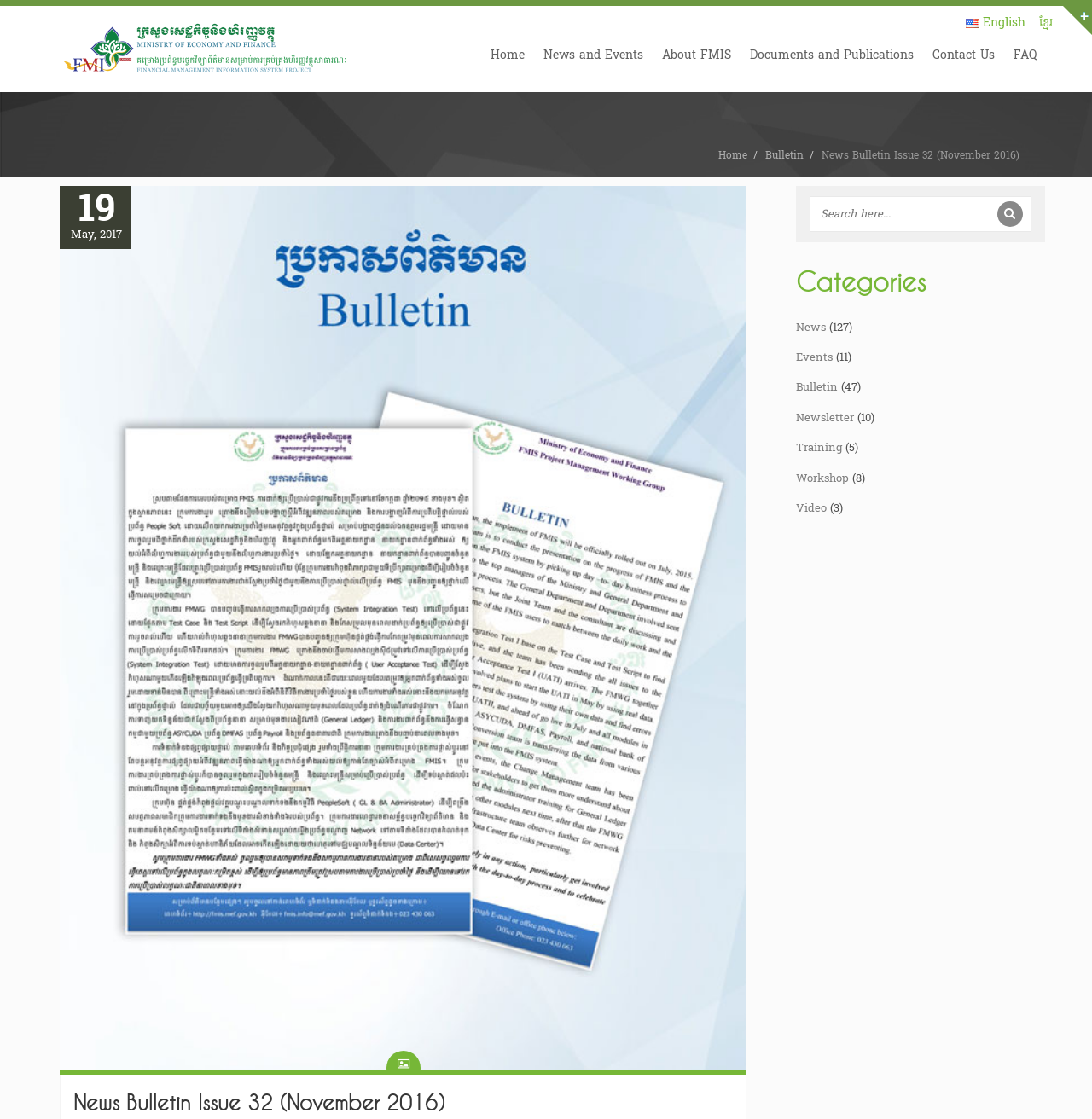Provide the bounding box coordinates of the HTML element described by the text: "Members".

None